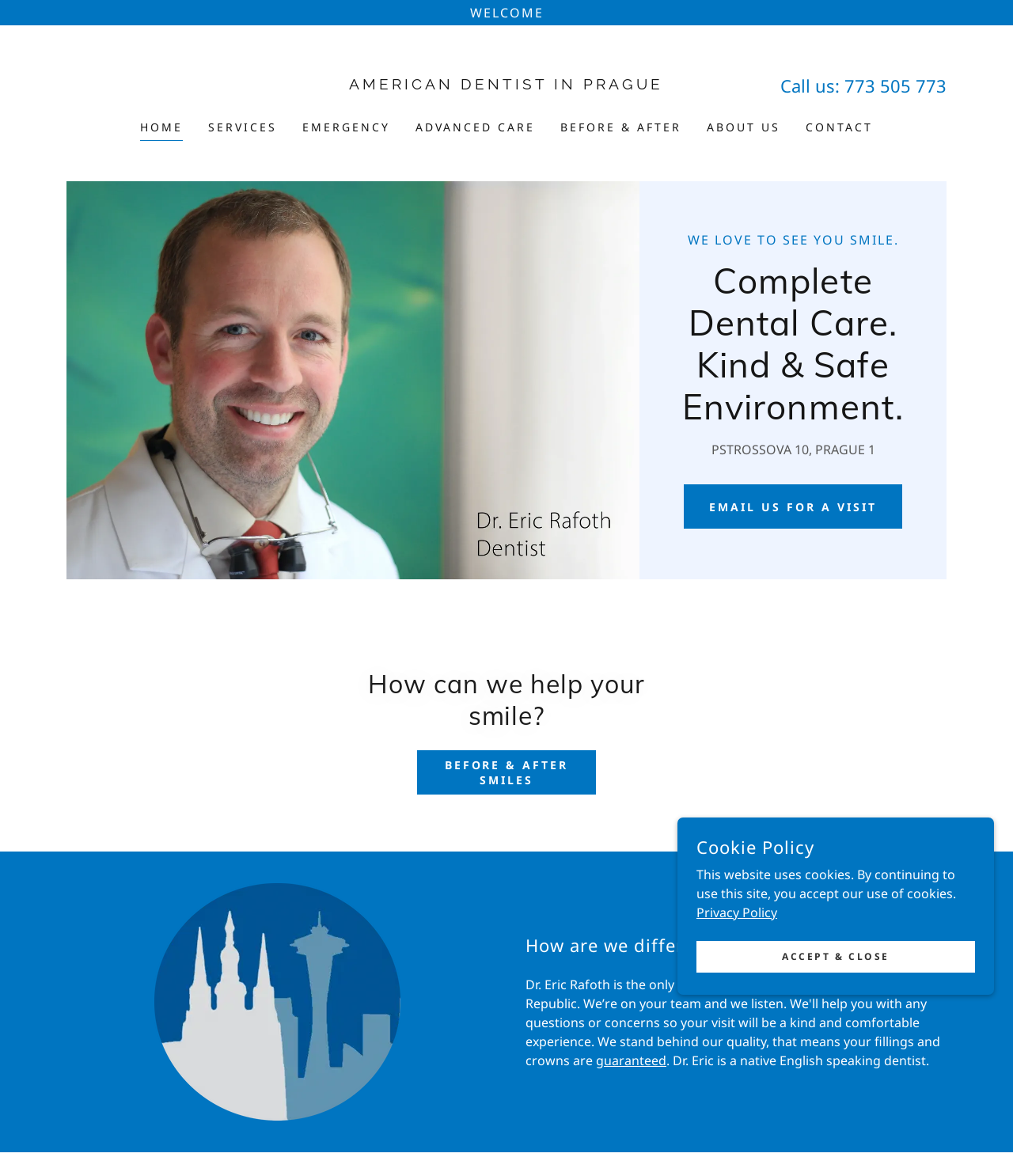Predict the bounding box coordinates of the area that should be clicked to accomplish the following instruction: "Email the dentist for a visit". The bounding box coordinates should consist of four float numbers between 0 and 1, i.e., [left, top, right, bottom].

[0.675, 0.412, 0.891, 0.45]